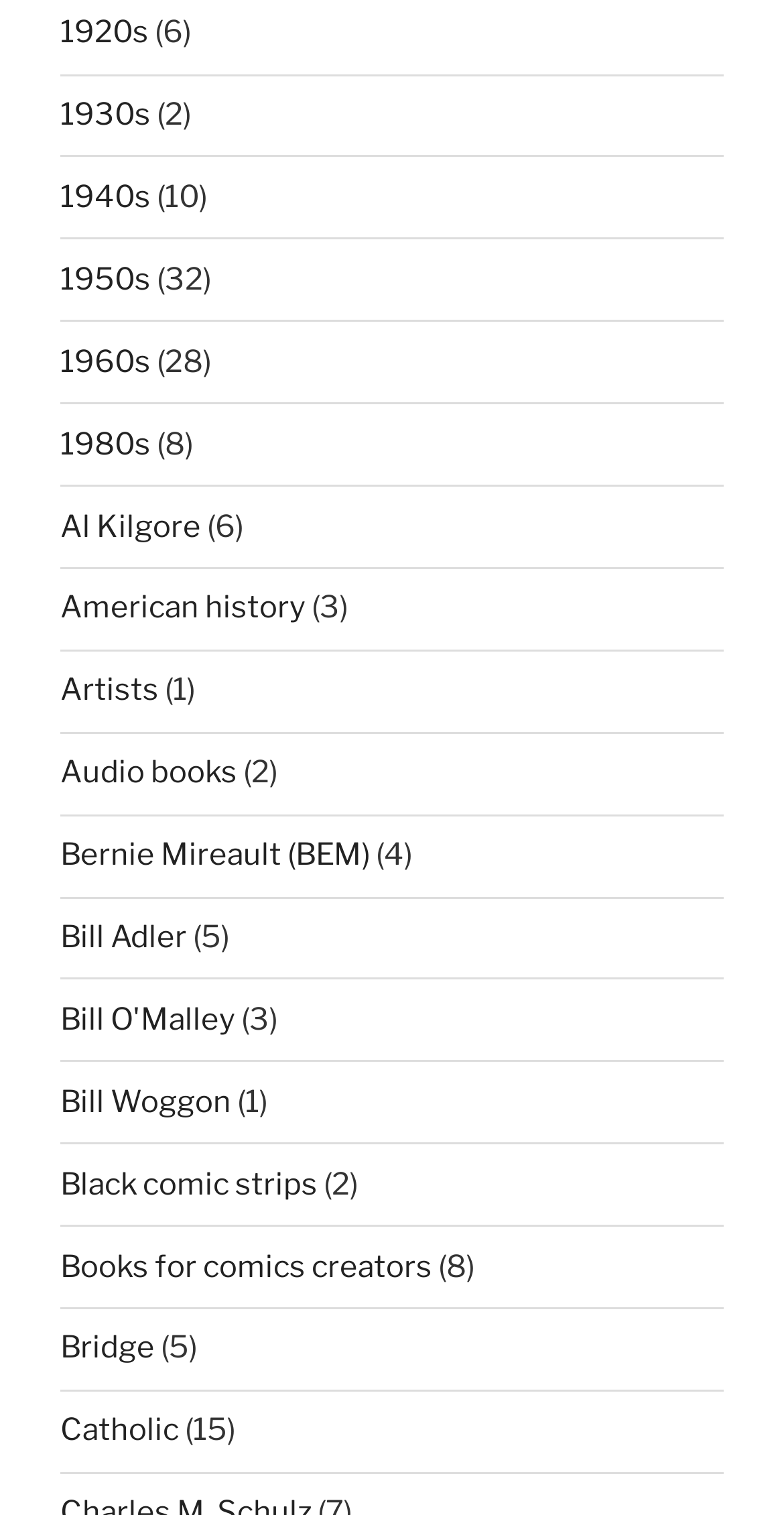Identify the bounding box for the UI element specified in this description: "Bill O'Malley". The coordinates must be four float numbers between 0 and 1, formatted as [left, top, right, bottom].

[0.077, 0.661, 0.3, 0.685]